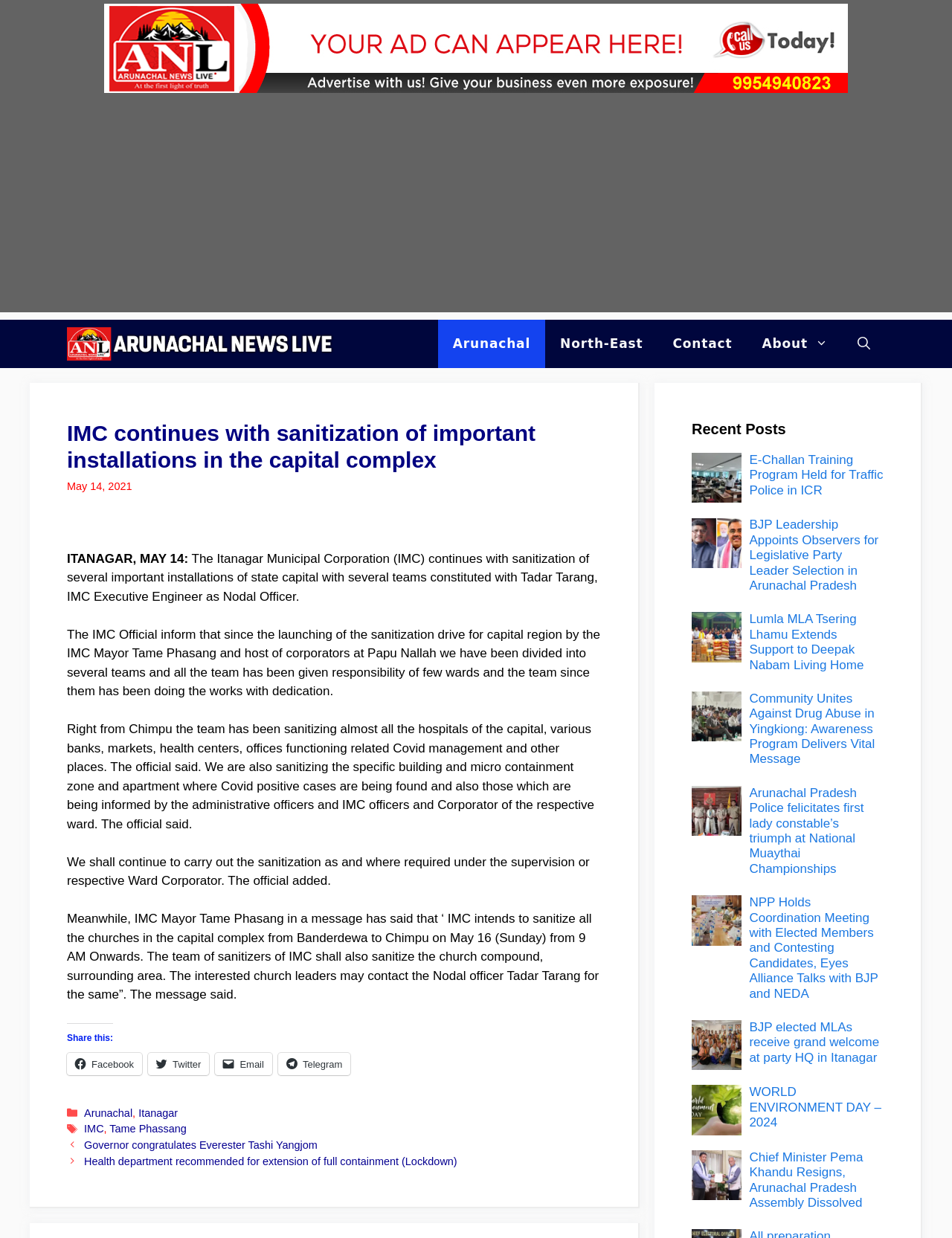Kindly determine the bounding box coordinates for the area that needs to be clicked to execute this instruction: "Read the recent post 'Governor congratulates Everester Tashi Yangjom'".

[0.088, 0.92, 0.333, 0.93]